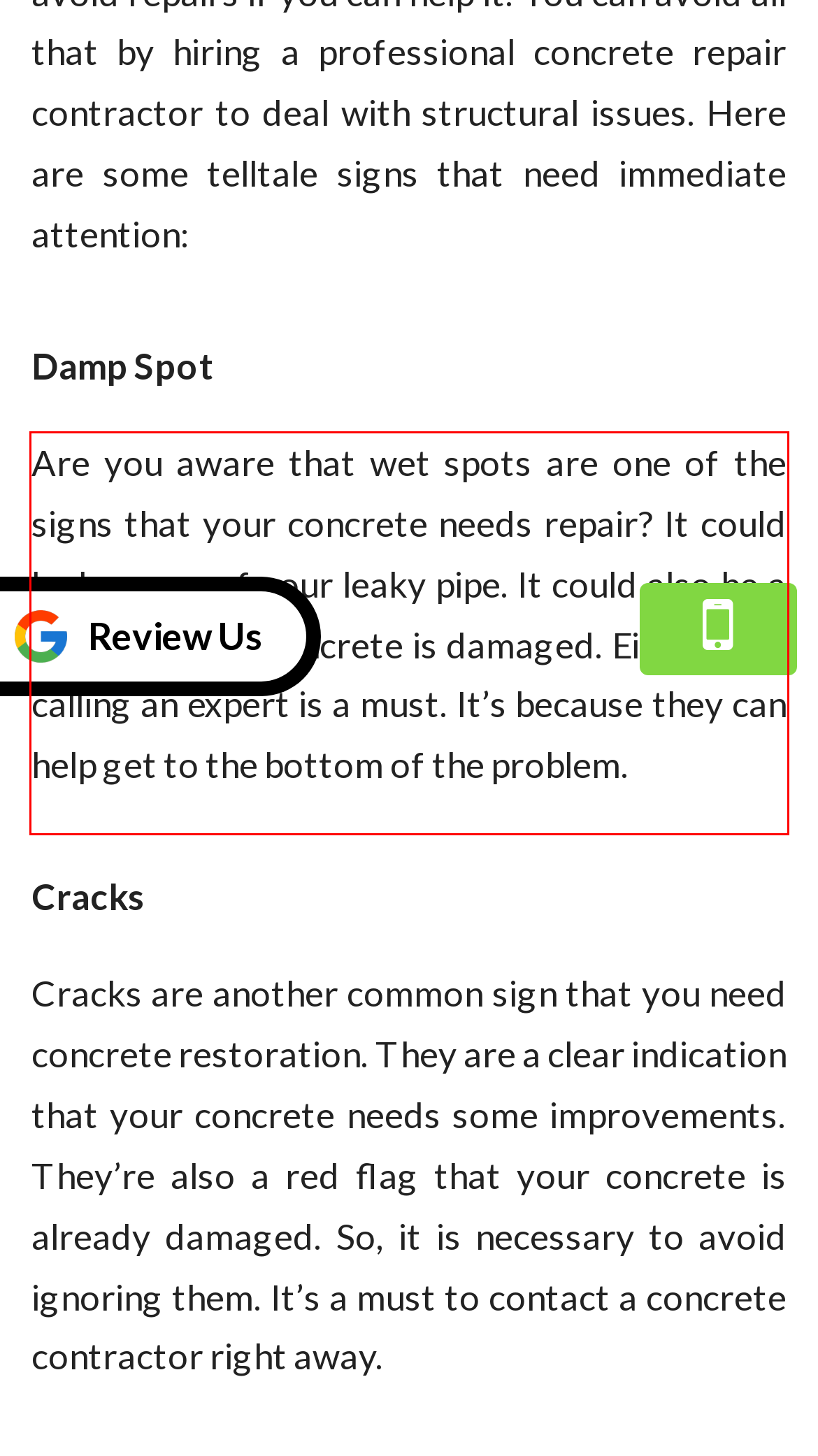You are given a screenshot with a red rectangle. Identify and extract the text within this red bounding box using OCR.

Are you aware that wet spots are one of the signs that your concrete needs repair? It could be because of your leaky pipe. It could also be a sign that your concrete is damaged. Either way, calling an expert is a must. It’s because they can help get to the bottom of the problem.